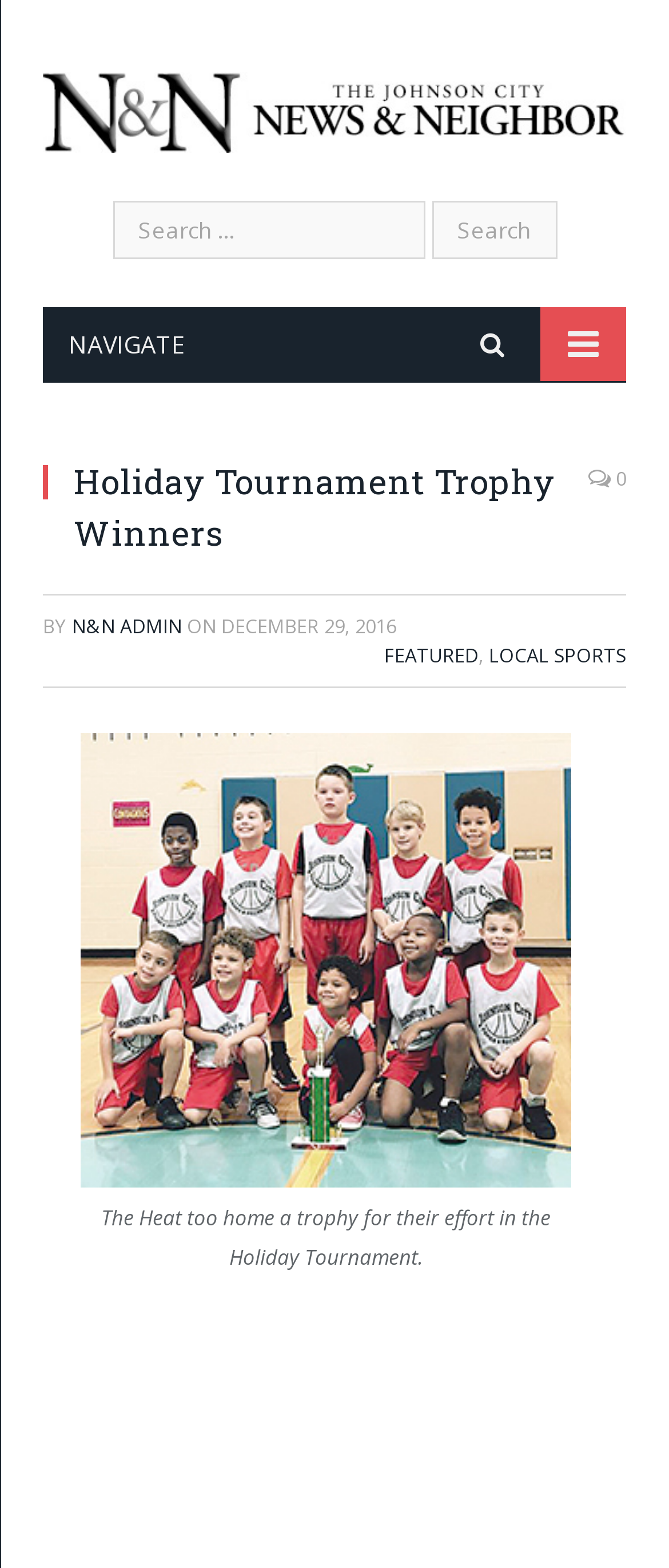Please determine the bounding box coordinates of the section I need to click to accomplish this instruction: "Search for something".

[0.064, 0.128, 0.936, 0.166]